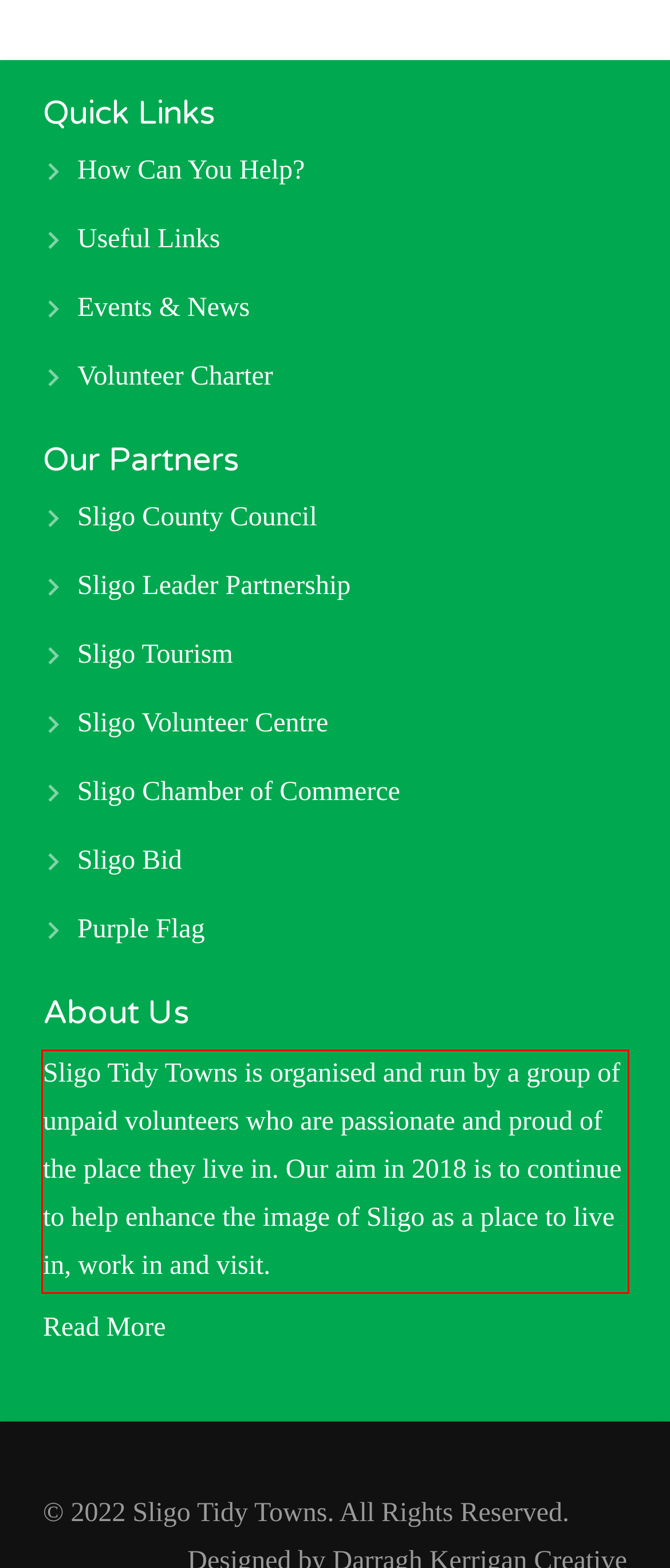Review the webpage screenshot provided, and perform OCR to extract the text from the red bounding box.

Sligo Tidy Towns is organised and run by a group of unpaid volunteers who are passionate and proud of the place they live in. Our aim in 2018 is to continue to help enhance the image of Sligo as a place to live in, work in and visit.